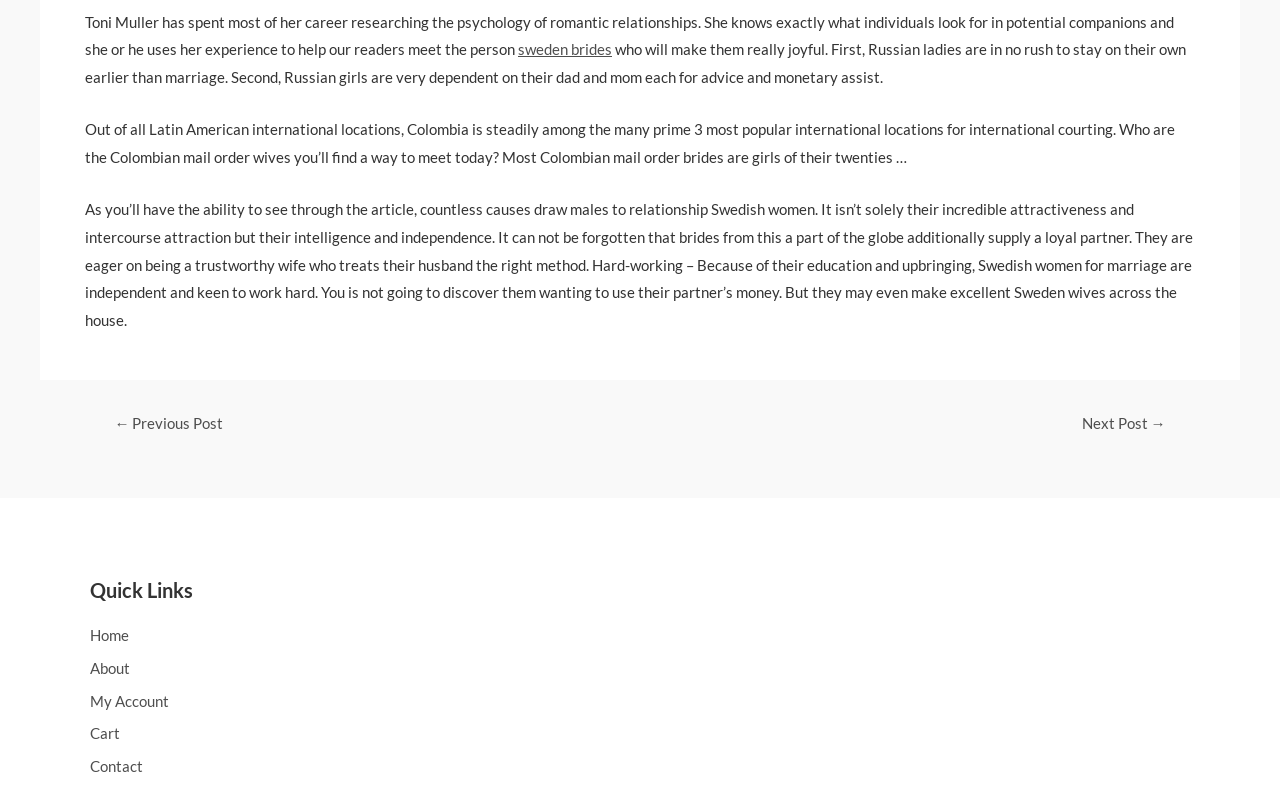Please specify the bounding box coordinates of the area that should be clicked to accomplish the following instruction: "click on 'Sweden brides'". The coordinates should consist of four float numbers between 0 and 1, i.e., [left, top, right, bottom].

[0.405, 0.051, 0.478, 0.073]